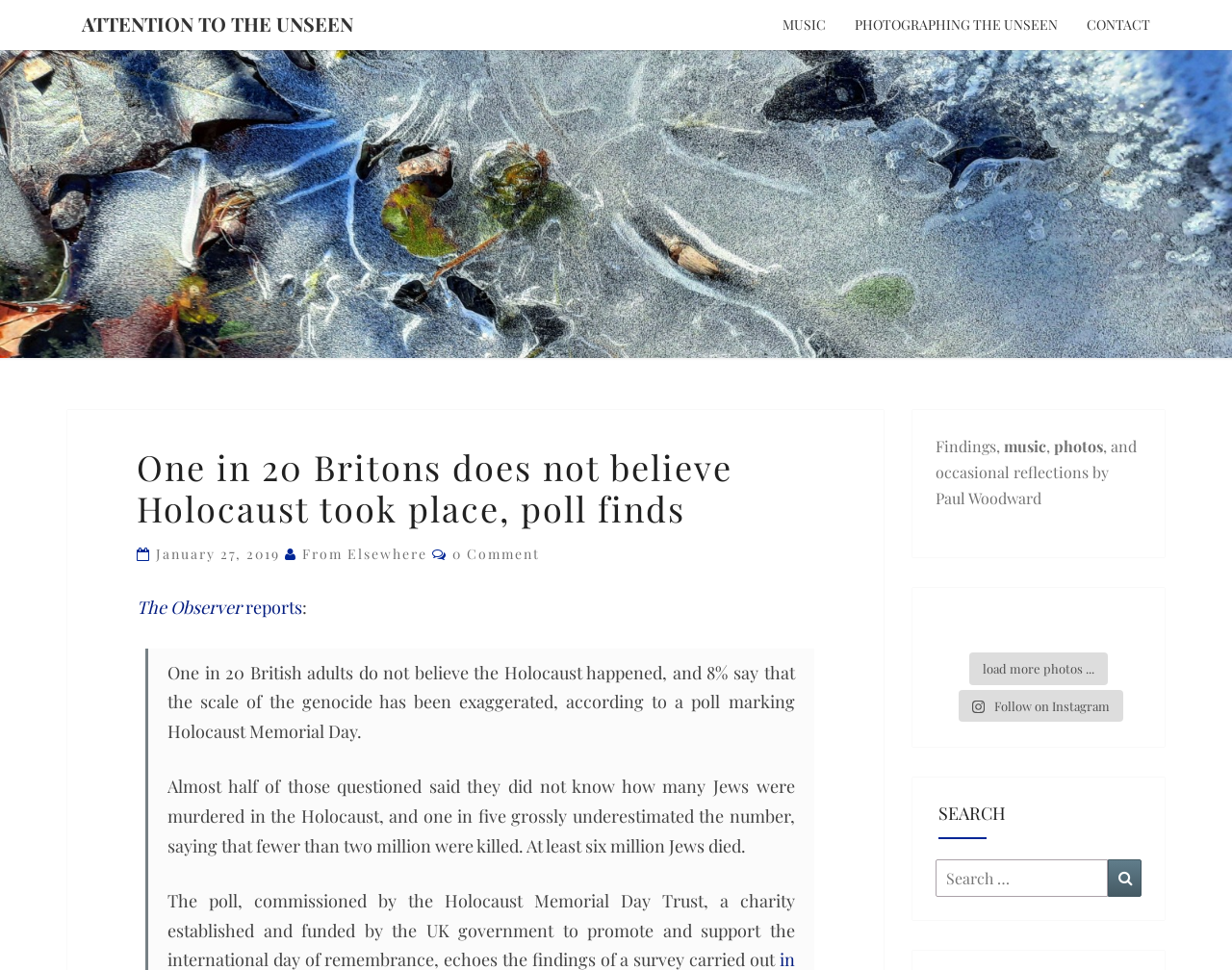What is the name of the website section that contains music?
Can you offer a detailed and complete answer to this question?

The name of the website section that contains music can be determined by looking at the links at the top of the webpage, which include 'ATTENTION TO THE UNSEEN', 'MUSIC', 'PHOTOGRAPHING THE UNSEEN', and 'CONTACT'.